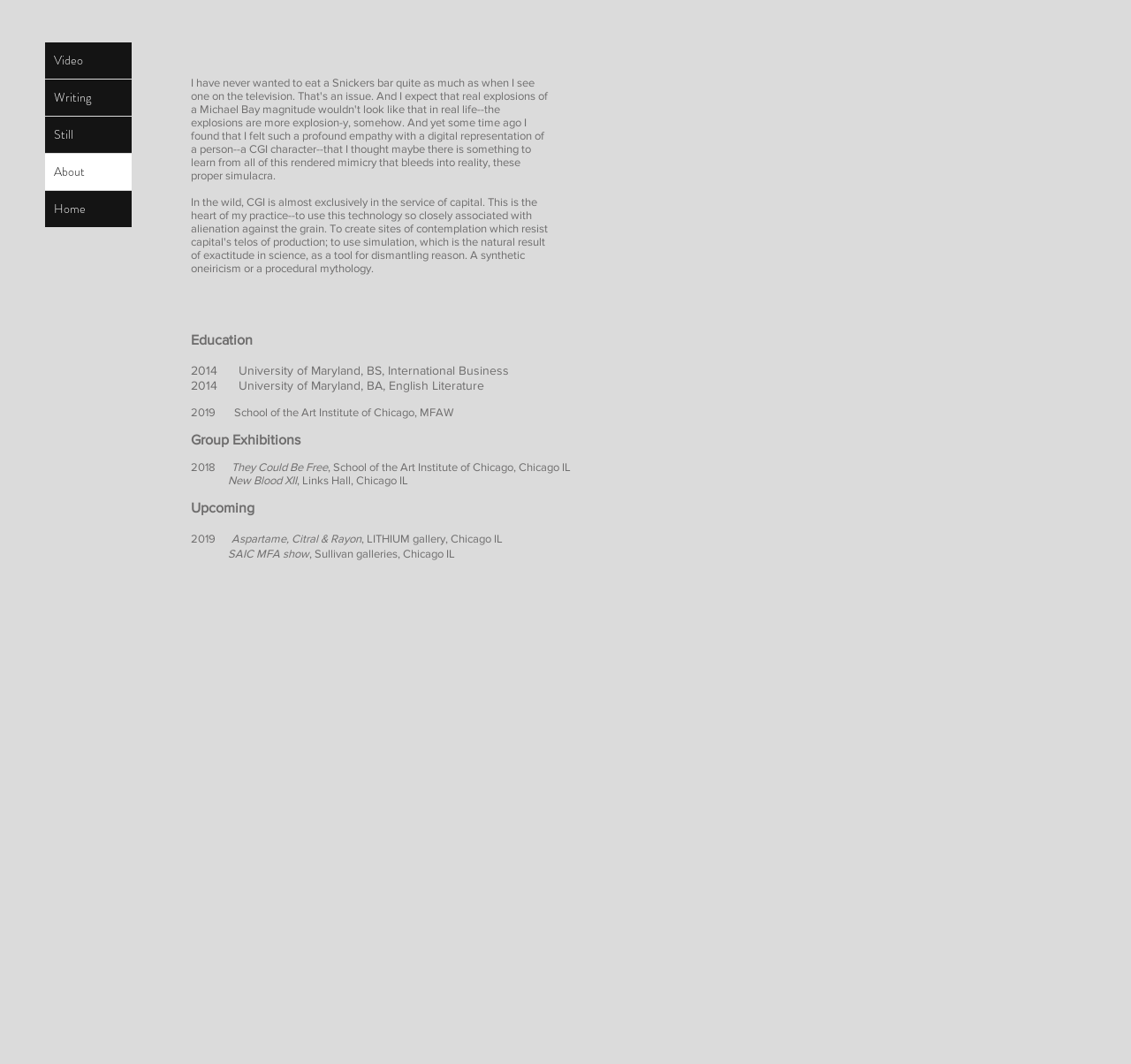What is the name of the exhibition held at Links Hall, Chicago IL?
Look at the screenshot and provide an in-depth answer.

In the group exhibitions section, it is mentioned that Philmulliken participated in an exhibition called 'New Blood XII' held at Links Hall, Chicago IL.